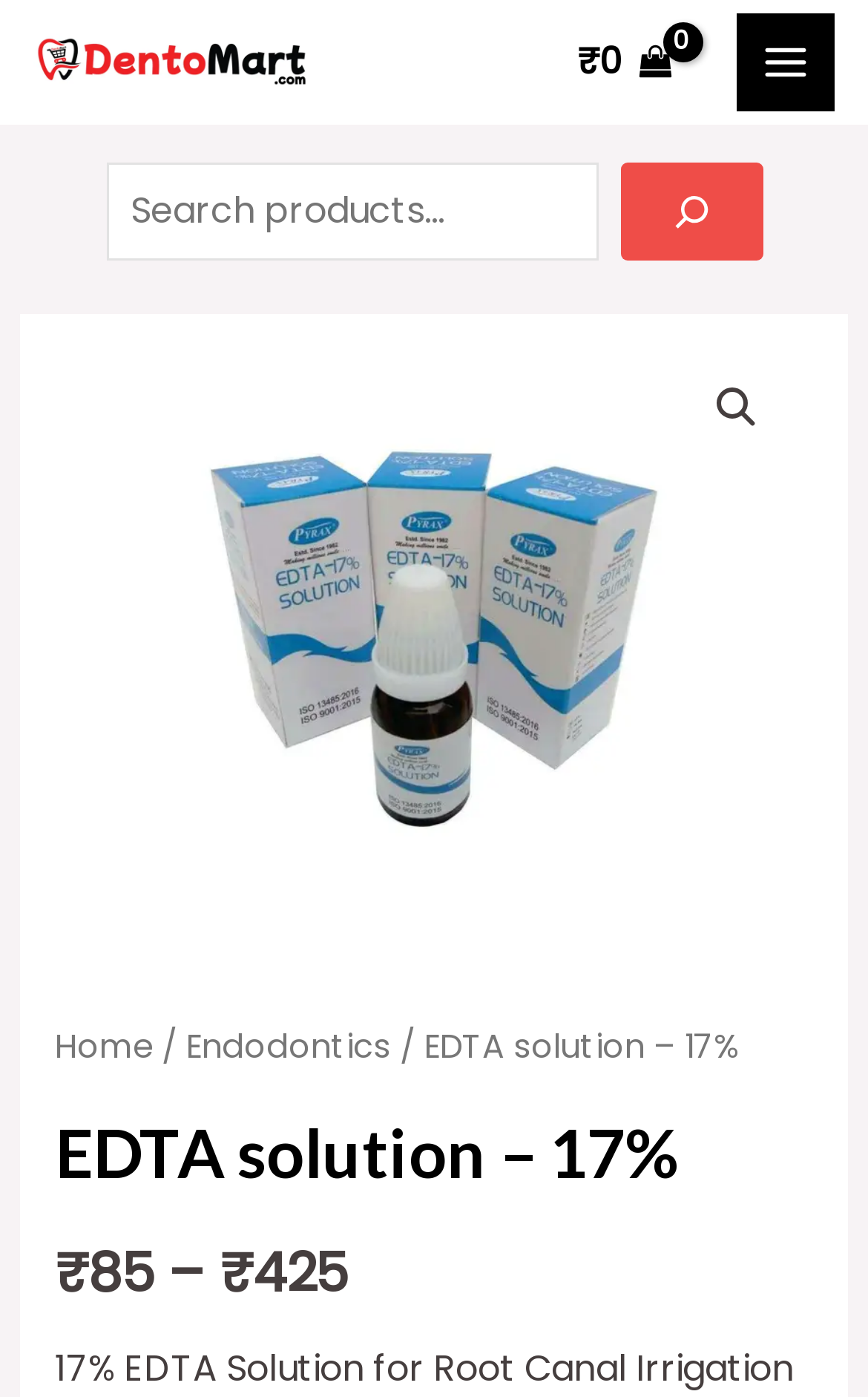Give a succinct answer to this question in a single word or phrase: 
What is the brand of the 17% EDTA solution?

Pyrax